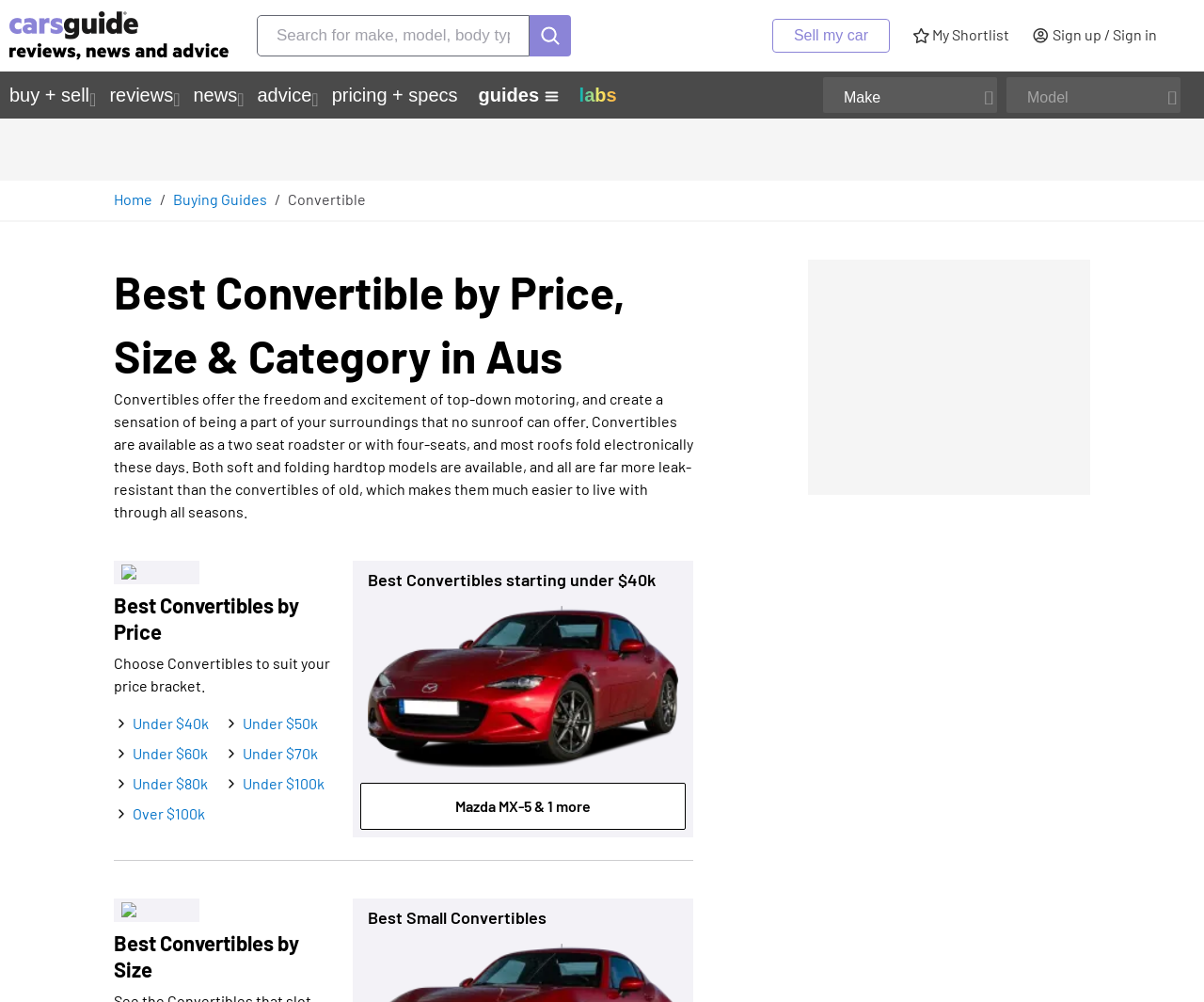Extract the main heading from the webpage content.

Best Convertible by Price, Size & Category in Aus